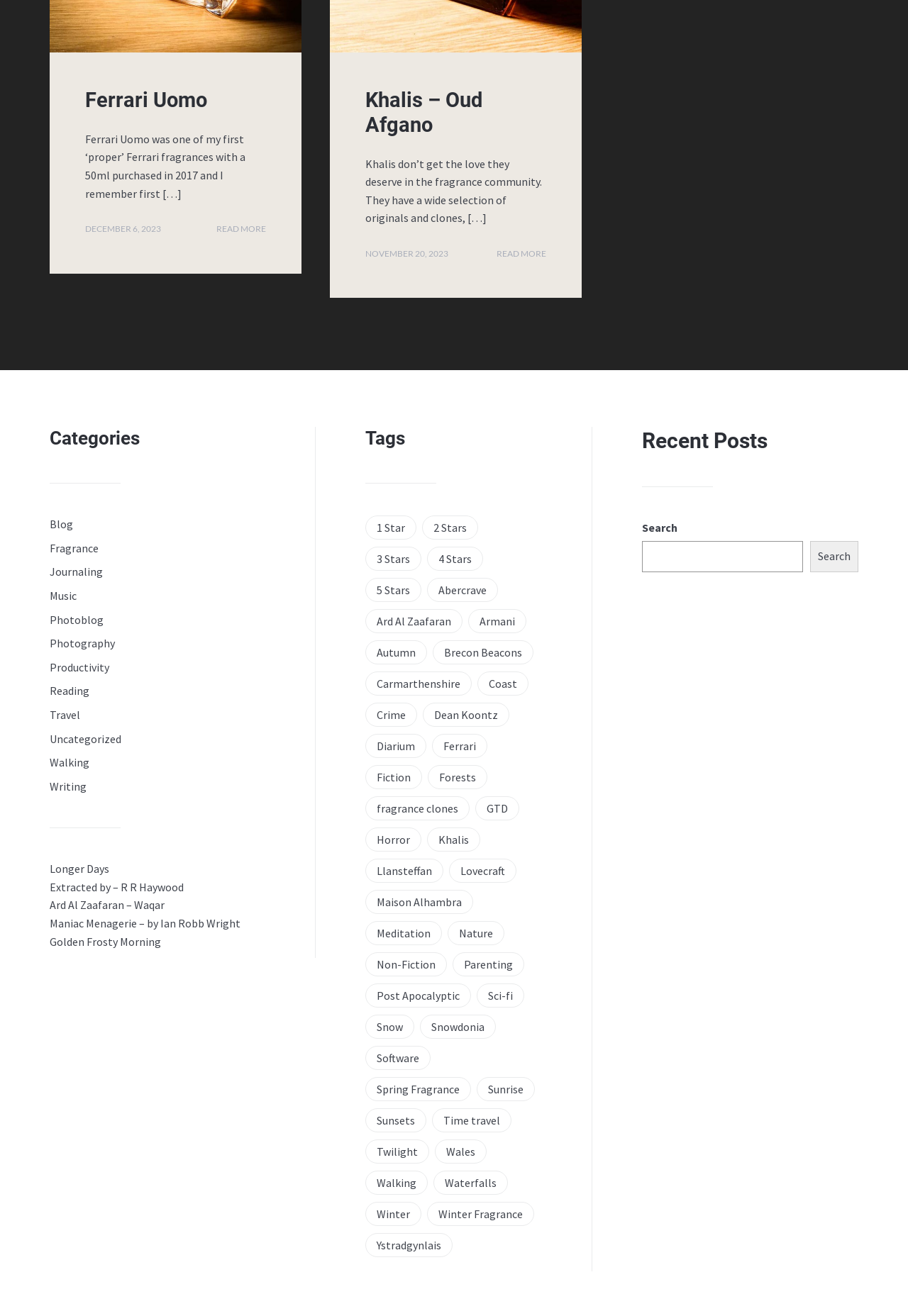Find the bounding box coordinates for the area that must be clicked to perform this action: "Click on the 'Ferrari Uomo' link".

[0.094, 0.067, 0.228, 0.085]